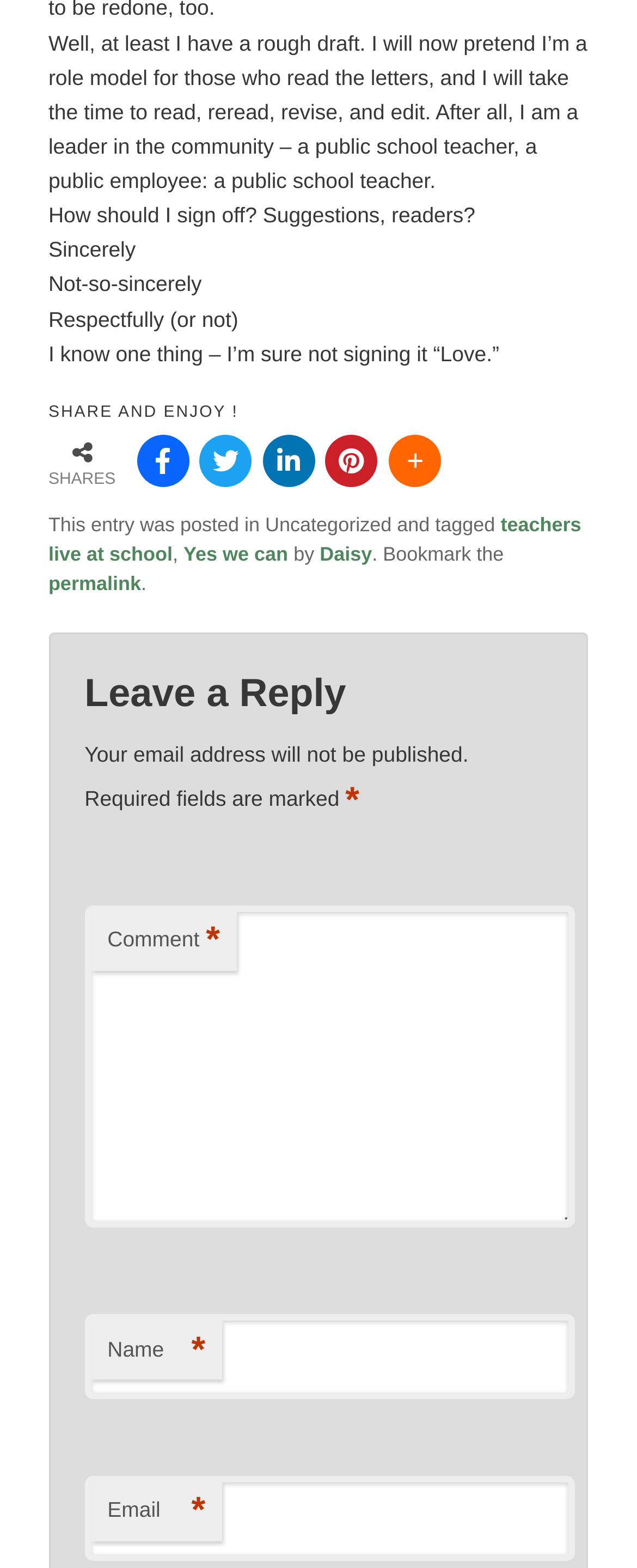What is required to leave a reply?
Provide a detailed and well-explained answer to the question.

The webpage has three required fields to leave a reply, namely 'Name', 'Email', and 'Comment', as indicated by the '*' symbol next to each field.